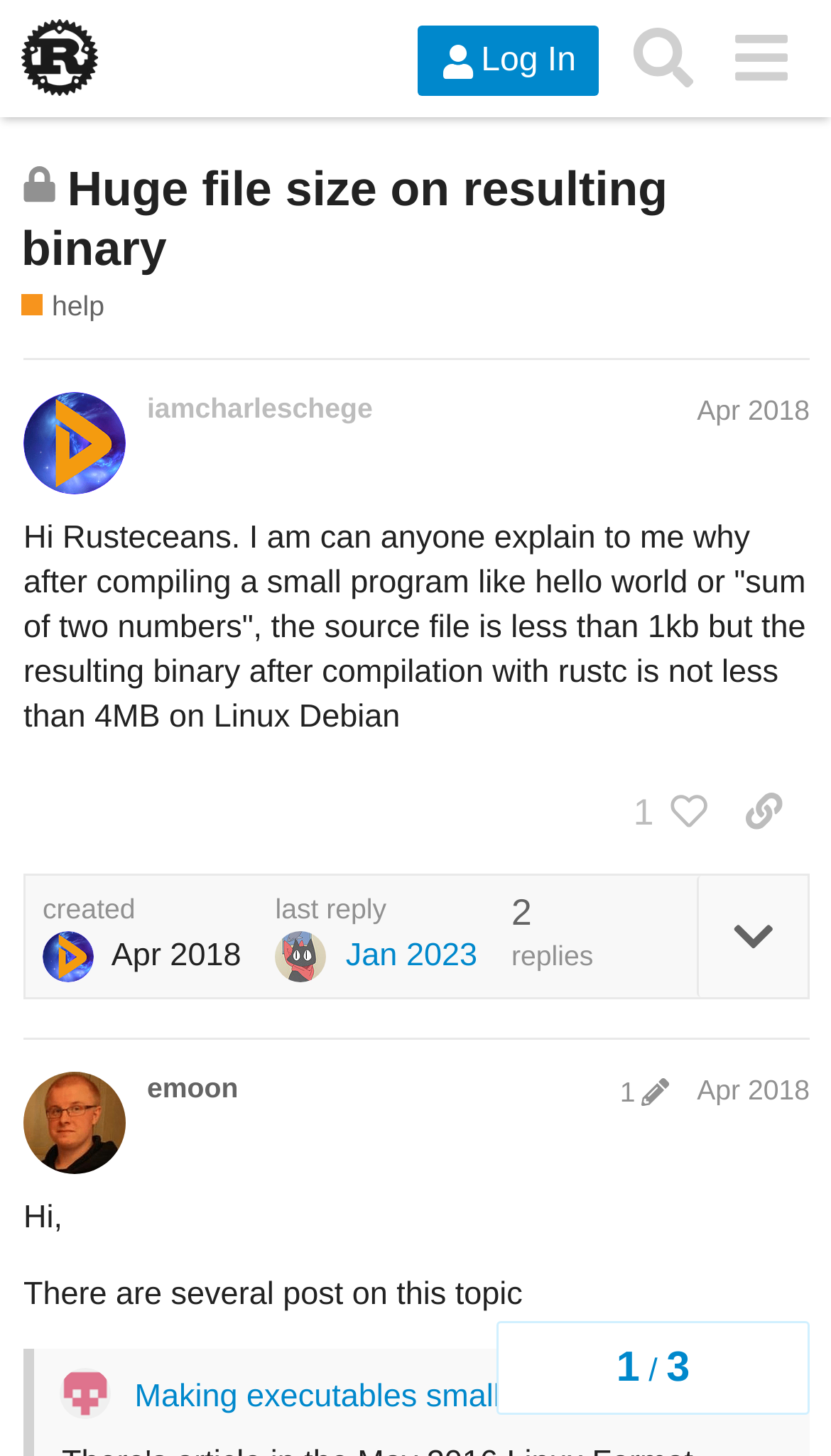Pinpoint the bounding box coordinates for the area that should be clicked to perform the following instruction: "Search for topics".

[0.741, 0.007, 0.857, 0.074]